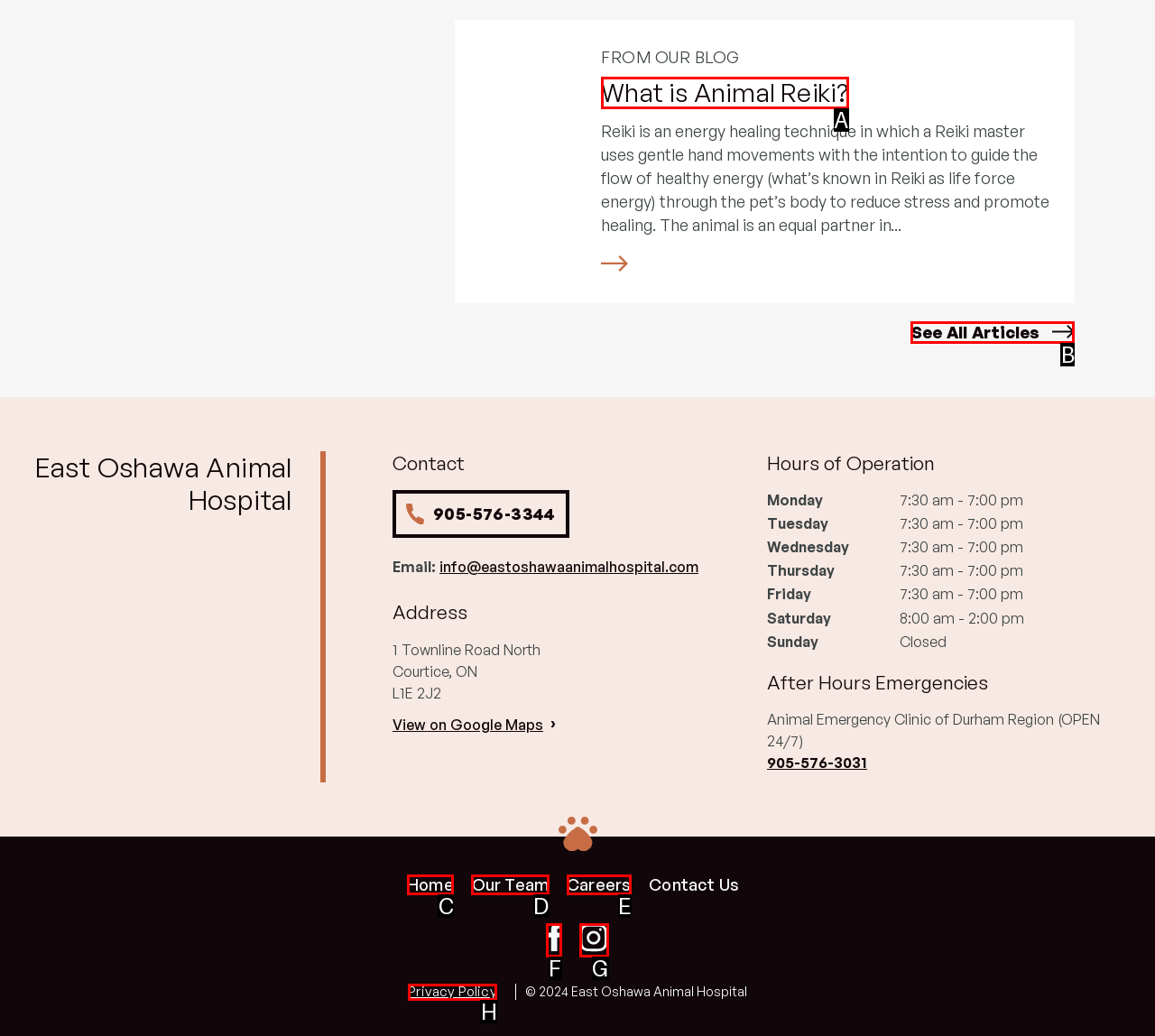Based on the description: Home, select the HTML element that best fits. Reply with the letter of the correct choice from the options given.

C